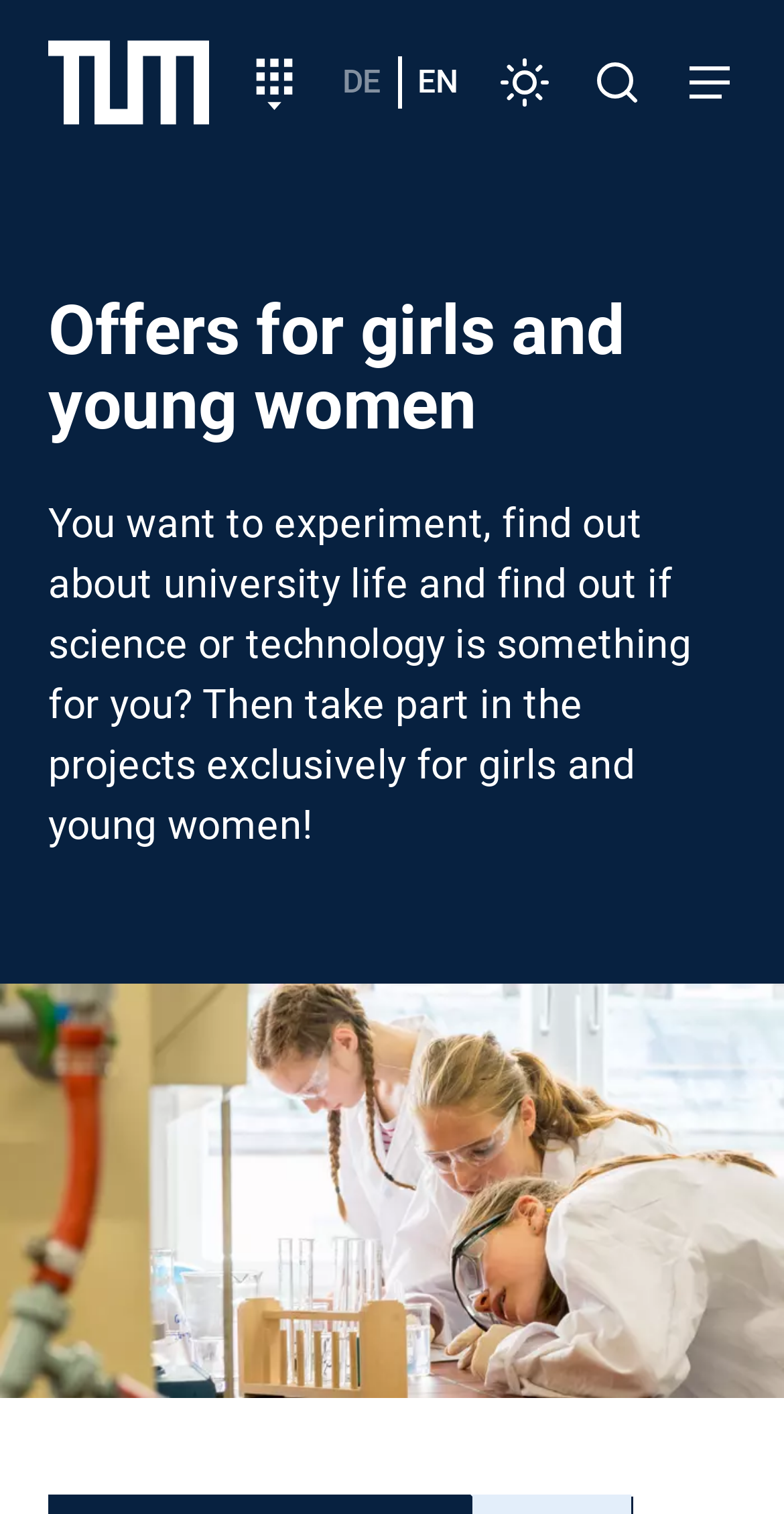Illustrate the webpage with a detailed description.

The webpage is about the Technical University of Munich (TUM) and its offers for girls and young women, particularly in the fields of science, technology, engineering, and mathematics (STEM). 

At the top left of the page, there is a link to the TUM website, accompanied by a small image of the university's logo. To the right of the logo, there are three buttons: "Target group entry", "Settings", and "Open search", followed by another button "Open navigation" at the top right corner. 

Below the top navigation bar, there is a heading that reads "Offers for girls and young women". Underneath the heading, there is a paragraph of text that explains the purpose of the webpage, which is to provide opportunities for girls and young women to explore university life and discover if STEM fields are suitable for them. 

On the right side of the text, there is a large image that takes up most of the page's width, depicting three girls experimenting in a chemistry lab. This image is likely meant to showcase the hands-on experiences offered by the university's projects.